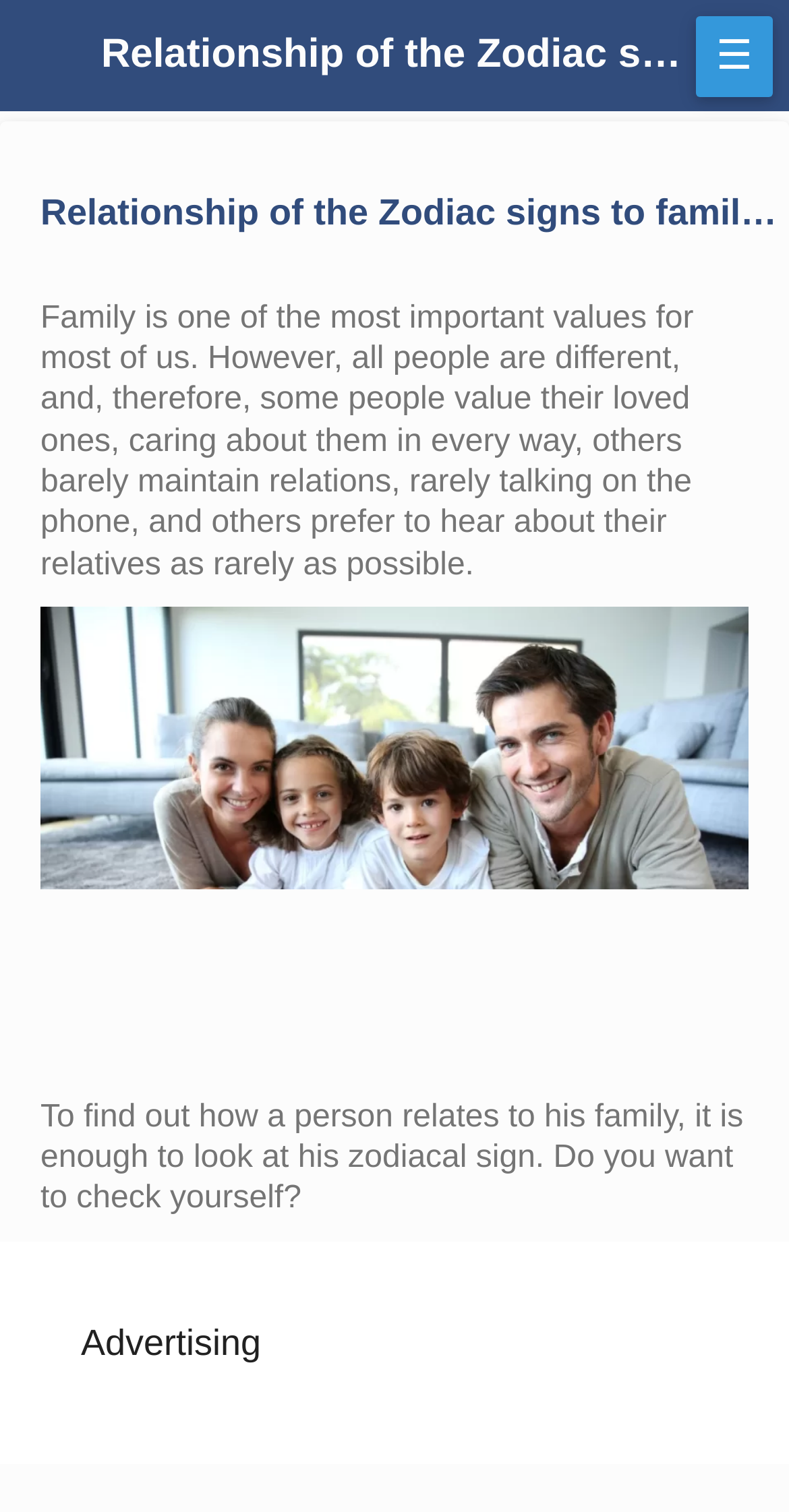How can you find out how a person relates to his family?
Please give a detailed and elaborate answer to the question.

According to the text, 'To find out how a person relates to his family, it is enough to look at his zodiacal sign.' This suggests that the webpage provides information on how zodiac signs are related to family relationships.